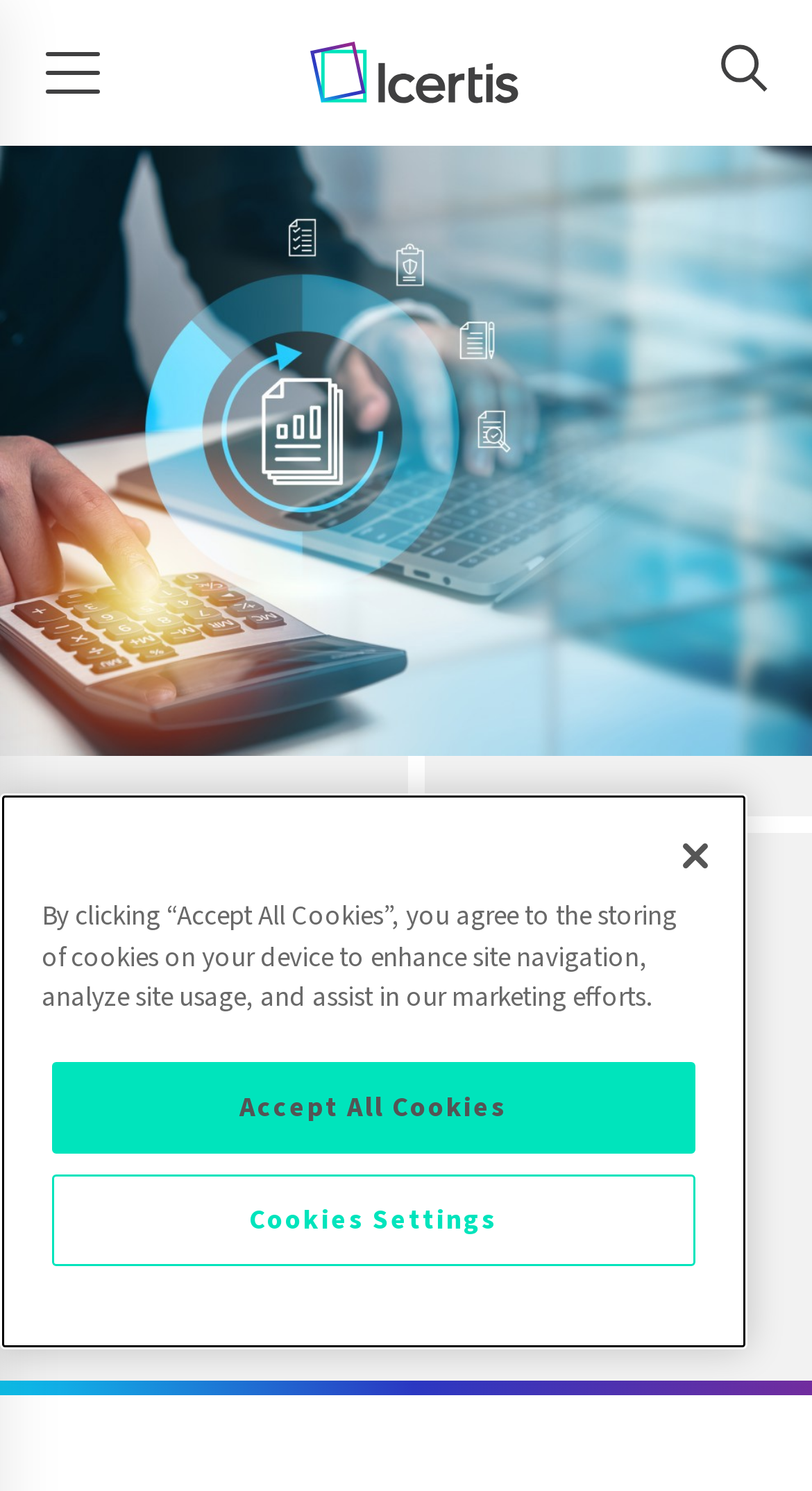What is the purpose of the 'Search' button? Using the information from the screenshot, answer with a single word or phrase.

To search the website